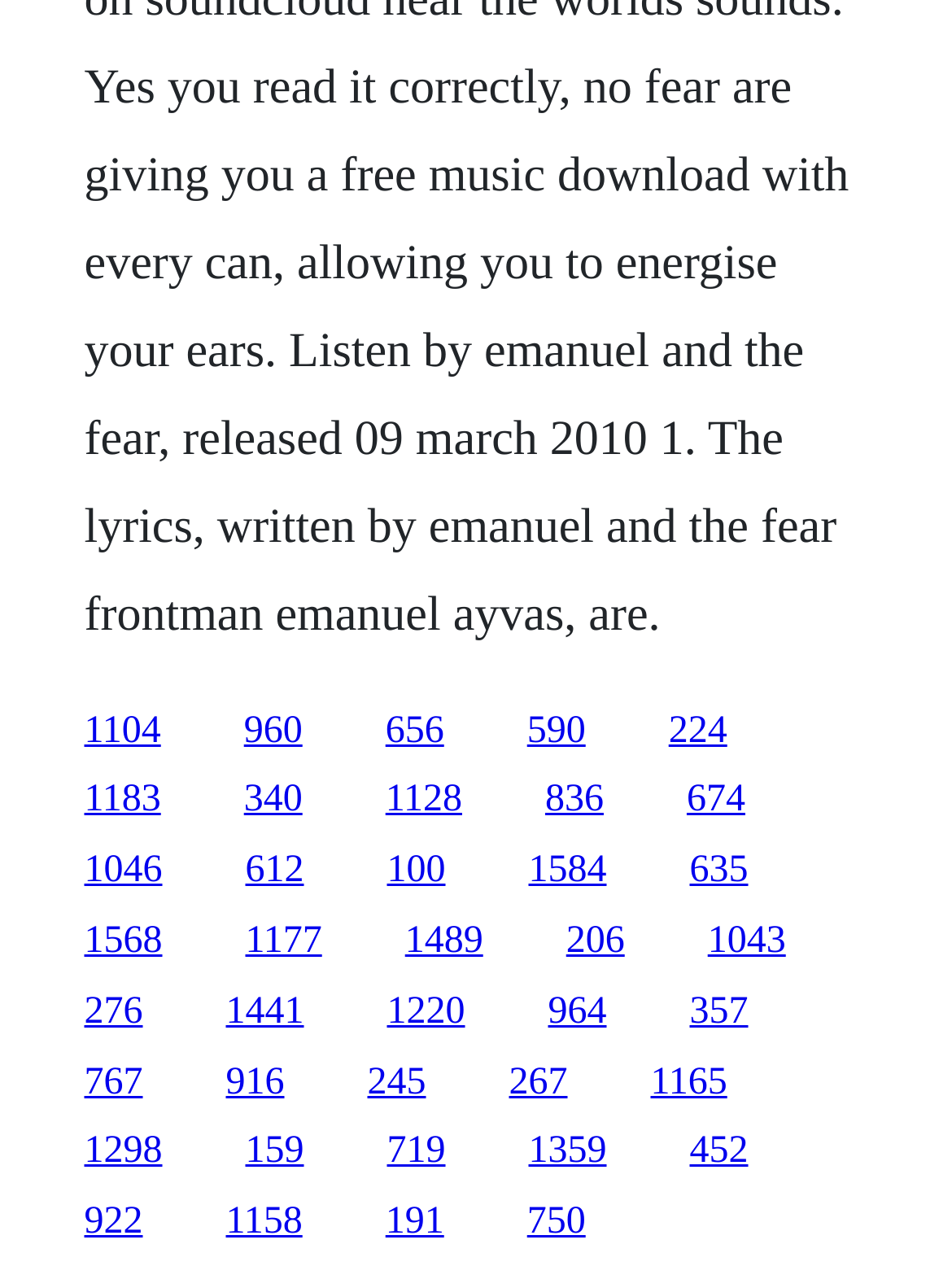Find the bounding box coordinates of the element to click in order to complete the given instruction: "follow the ninth link."

[0.088, 0.664, 0.171, 0.697]